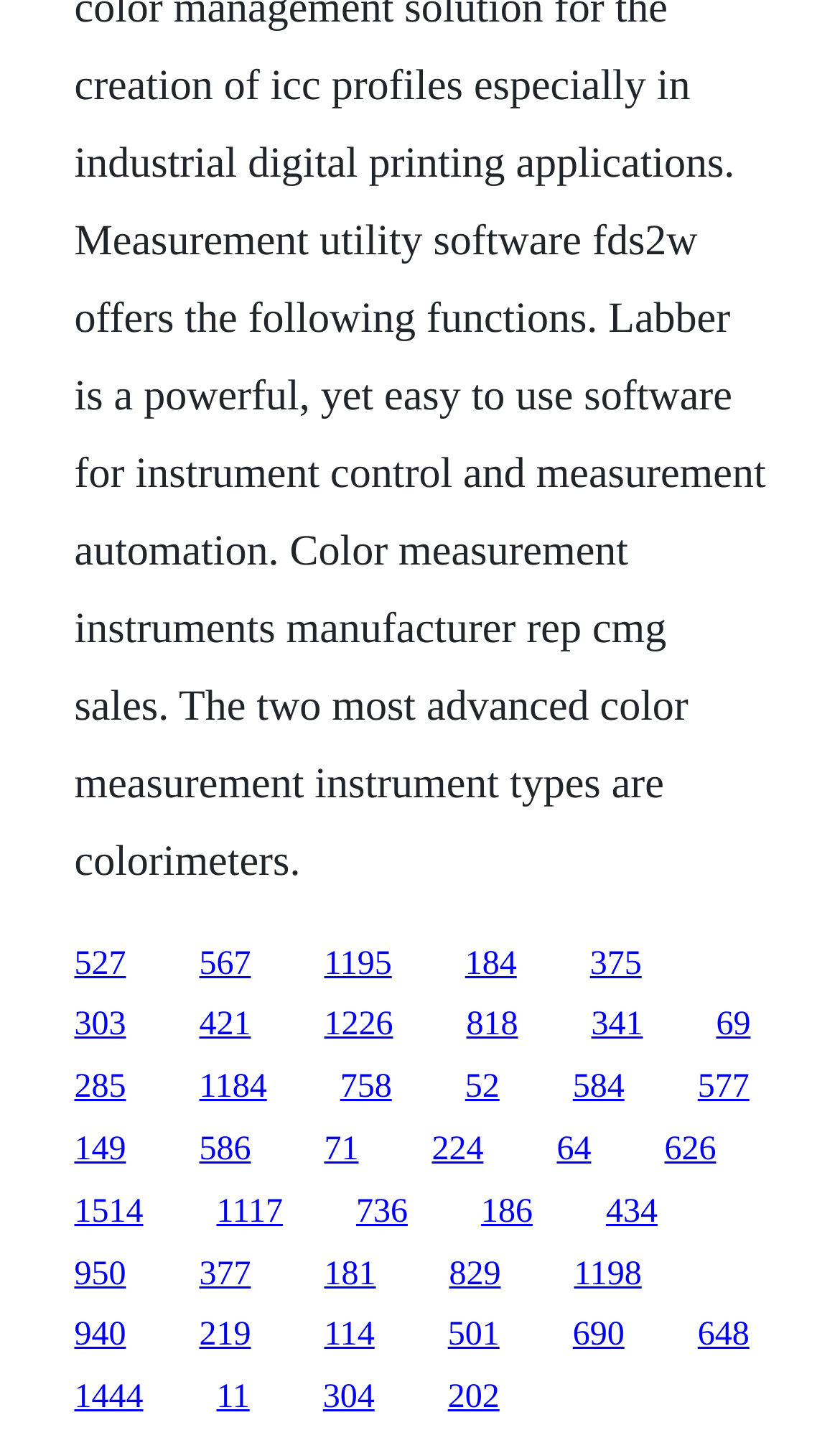Please provide a brief answer to the following inquiry using a single word or phrase:
How many links are in the top half of the webpage?

15